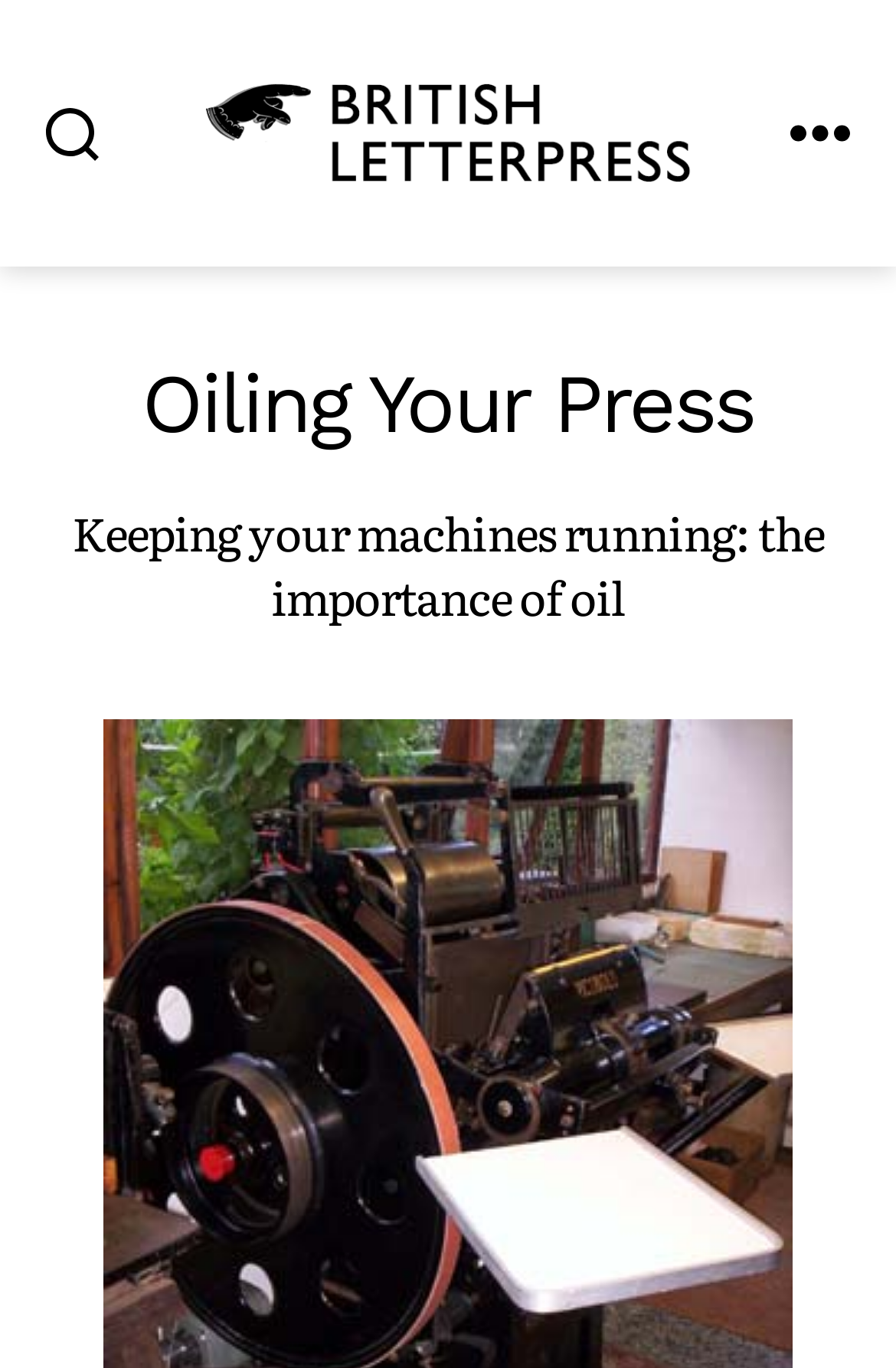Locate the UI element described by Search in the provided webpage screenshot. Return the bounding box coordinates in the format (top-left x, top-left y, bottom-right x, bottom-right y), ensuring all values are between 0 and 1.

[0.0, 0.0, 0.162, 0.195]